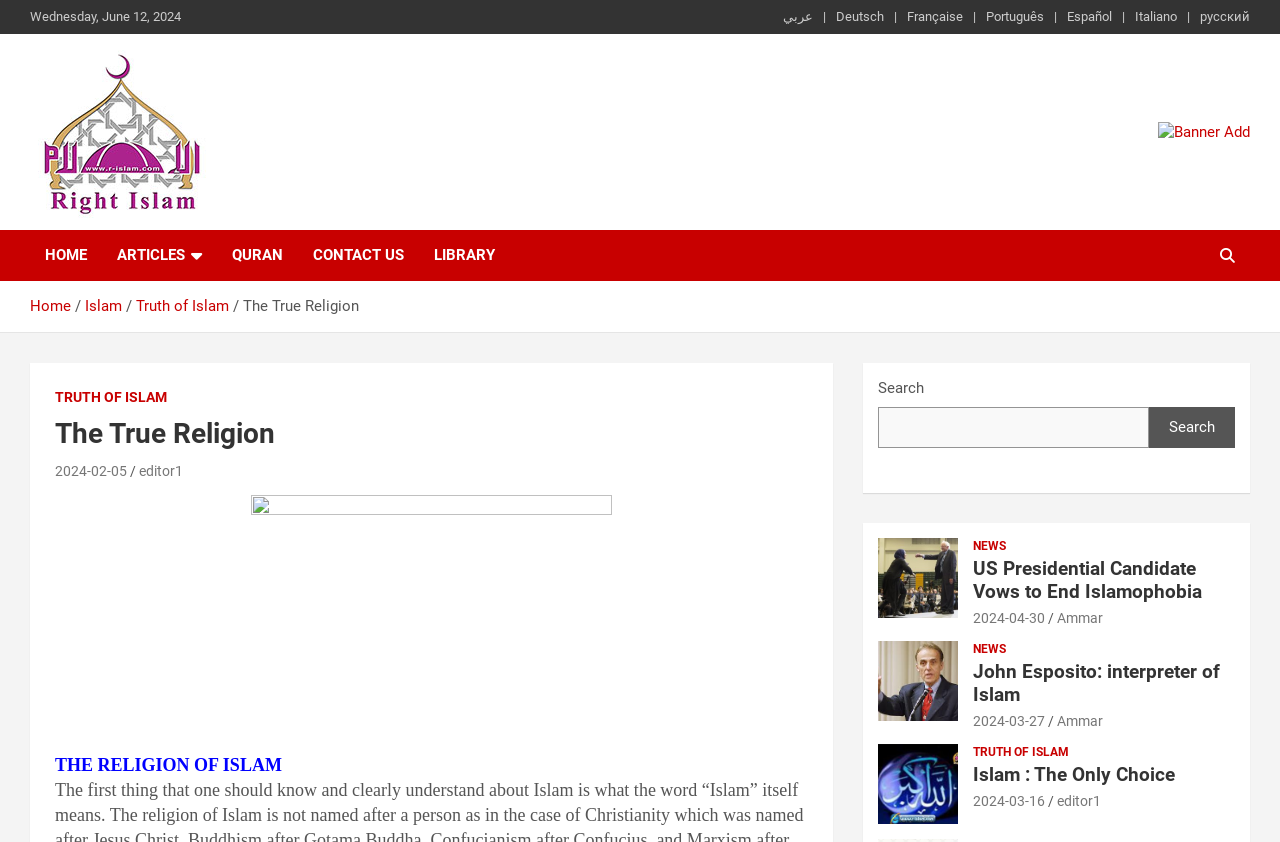Determine the bounding box coordinates of the clickable region to follow the instruction: "go to the home page".

[0.023, 0.273, 0.08, 0.334]